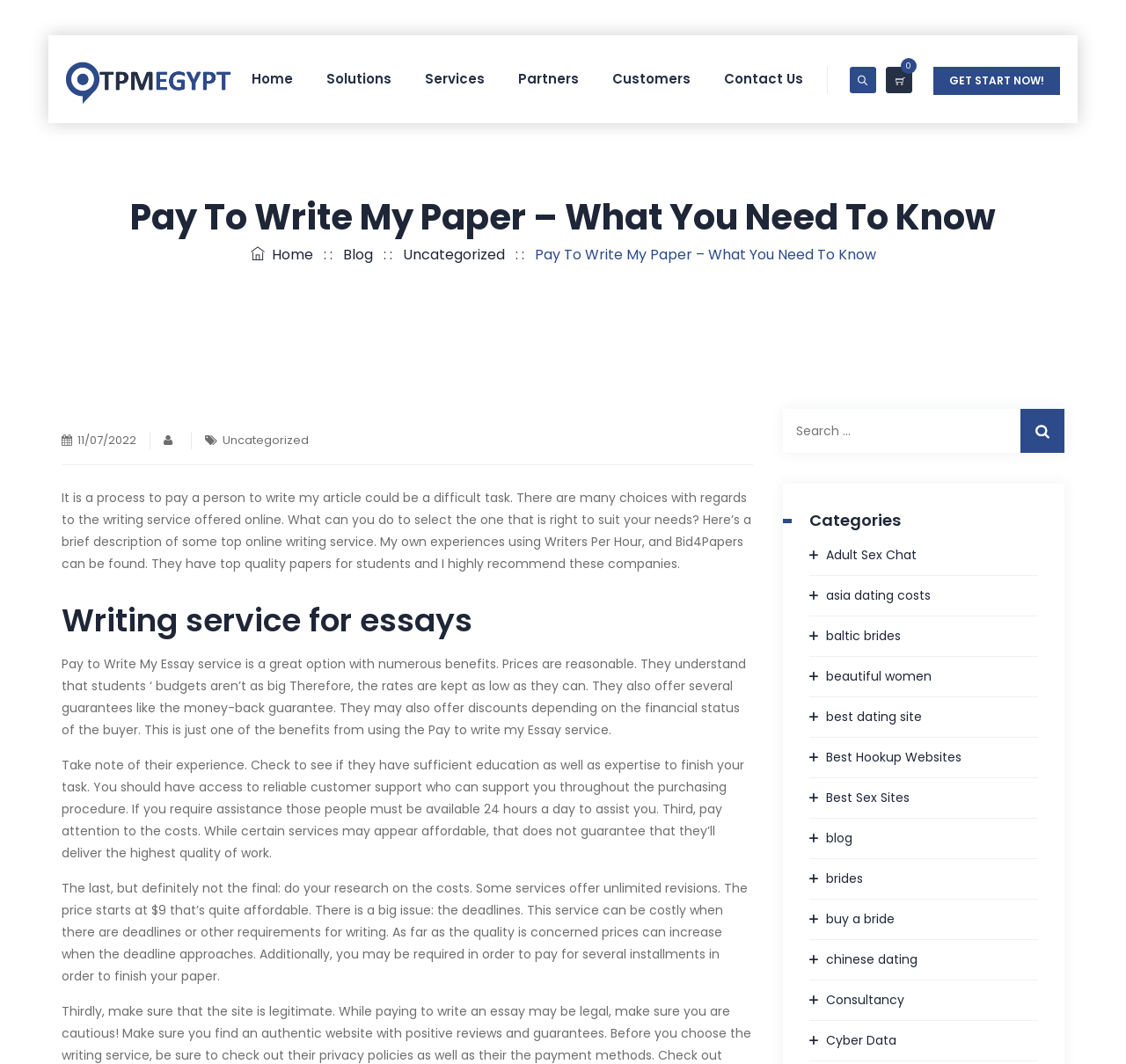Determine the bounding box coordinates of the area to click in order to meet this instruction: "Click on the 'Categories' heading".

[0.719, 0.479, 0.922, 0.498]